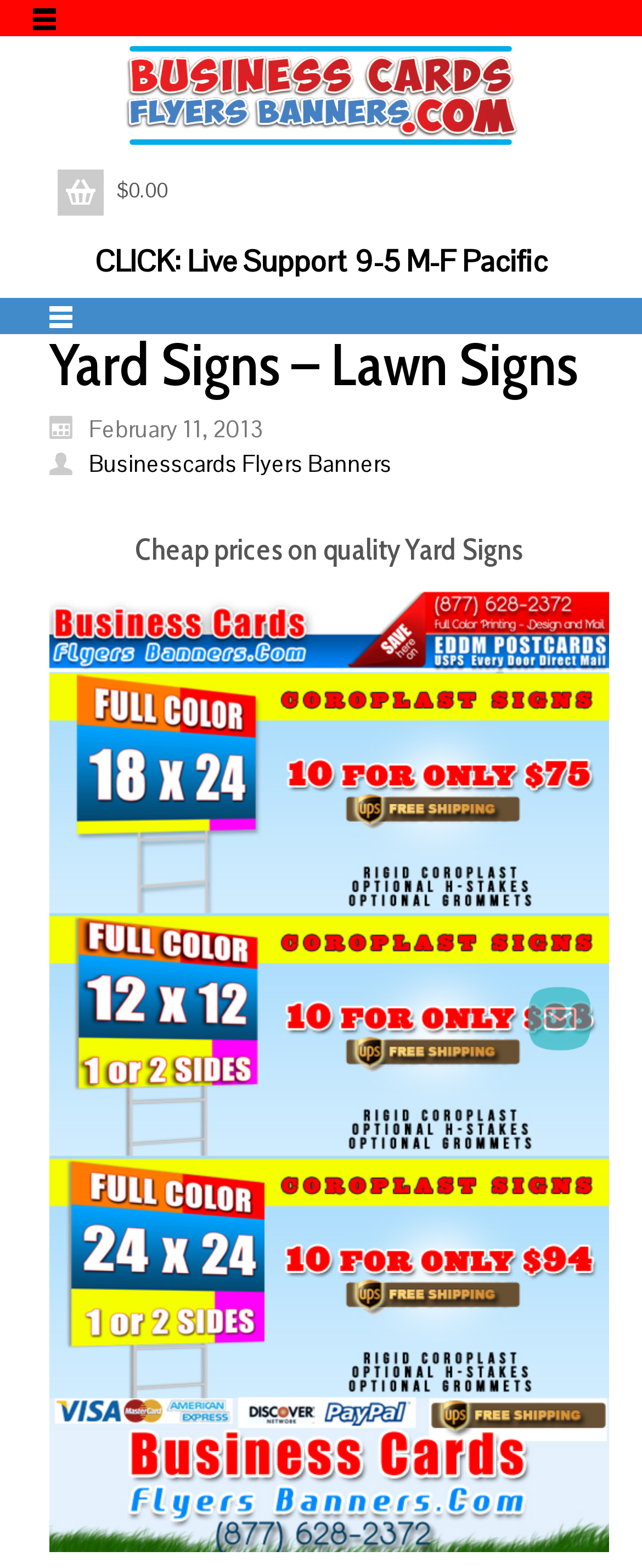Use a single word or phrase to answer the following:
What is the date of the latest update?

February 11, 2013